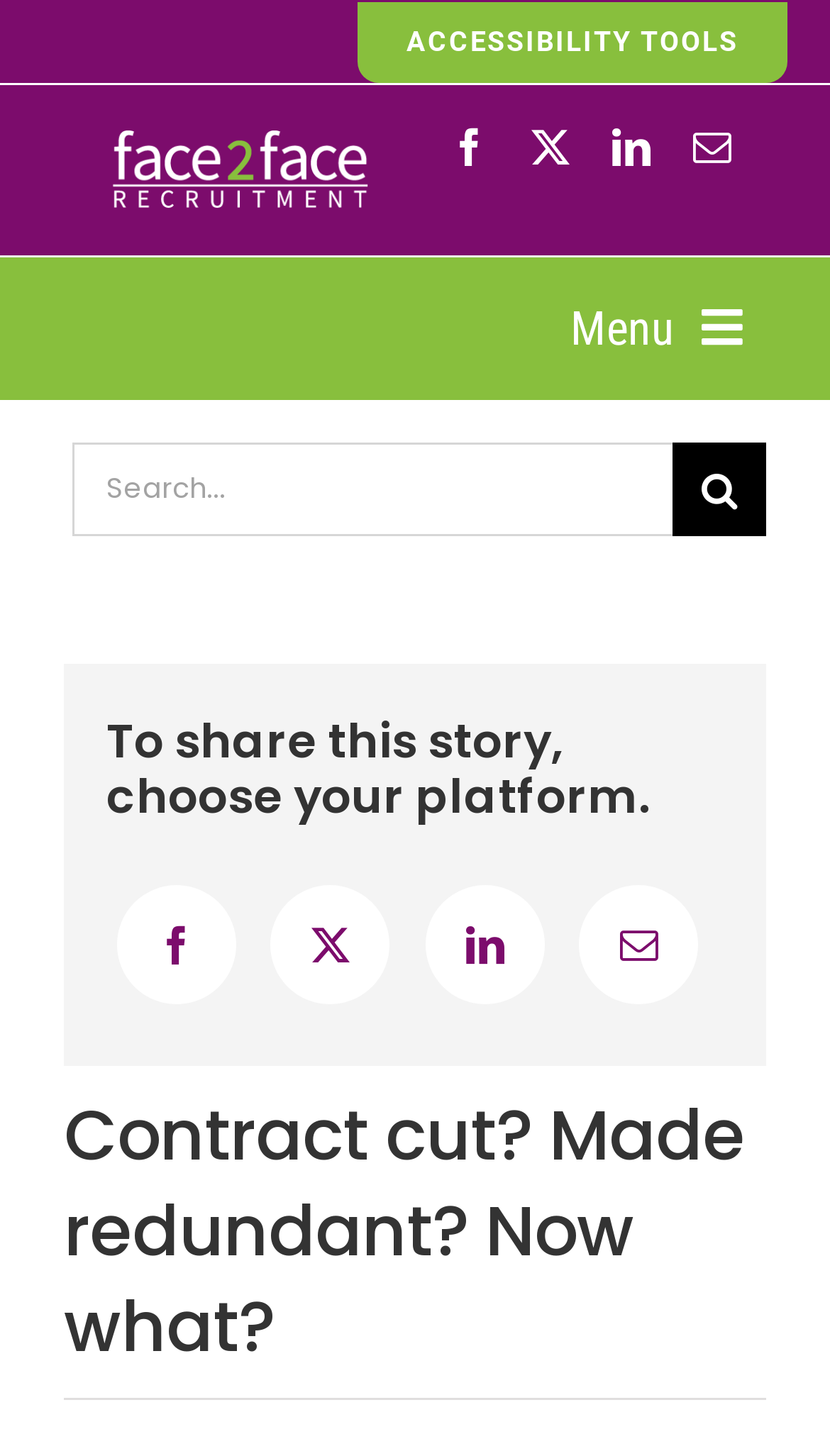What is the purpose of the search box?
Offer a detailed and exhaustive answer to the question.

The search box is located at the top center of the webpage, which allows users to search for jobs by typing keywords and clicking the search button.